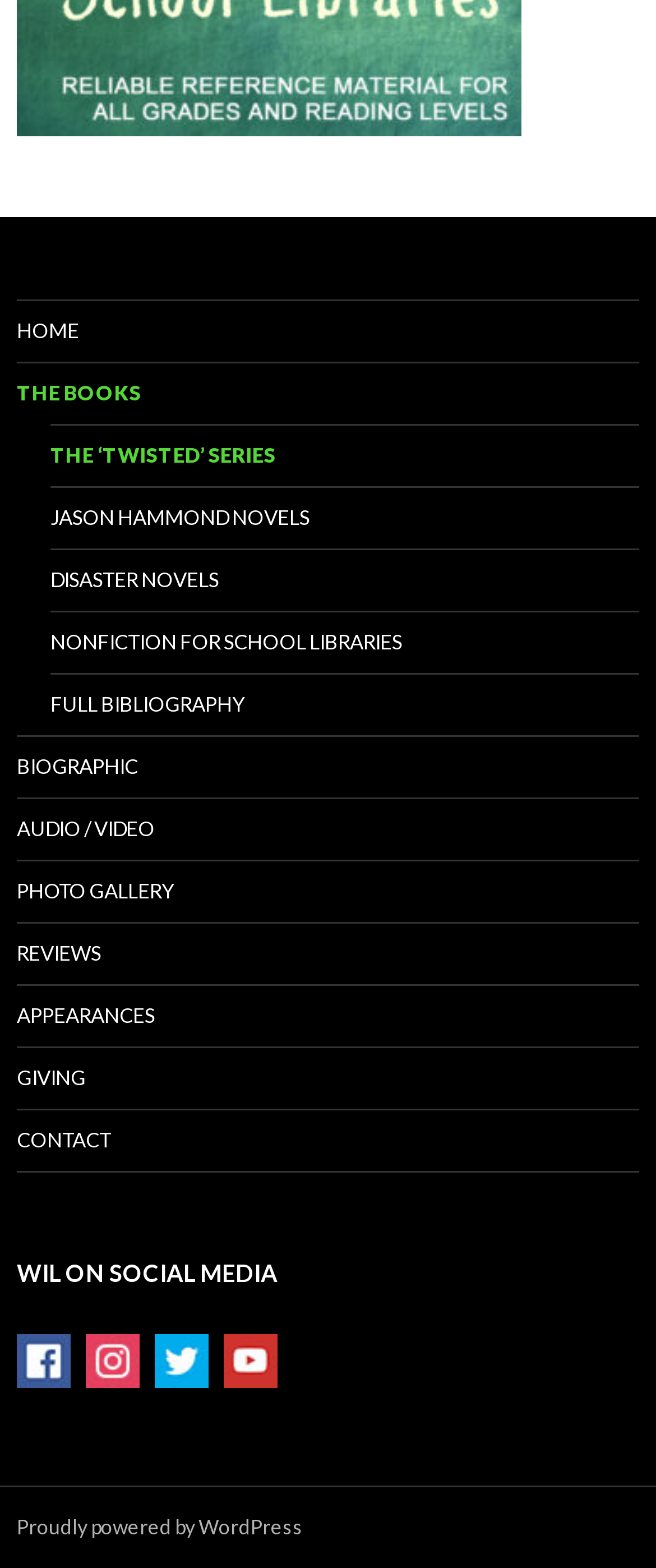Find and specify the bounding box coordinates that correspond to the clickable region for the instruction: "contact the author".

[0.026, 0.708, 0.974, 0.747]